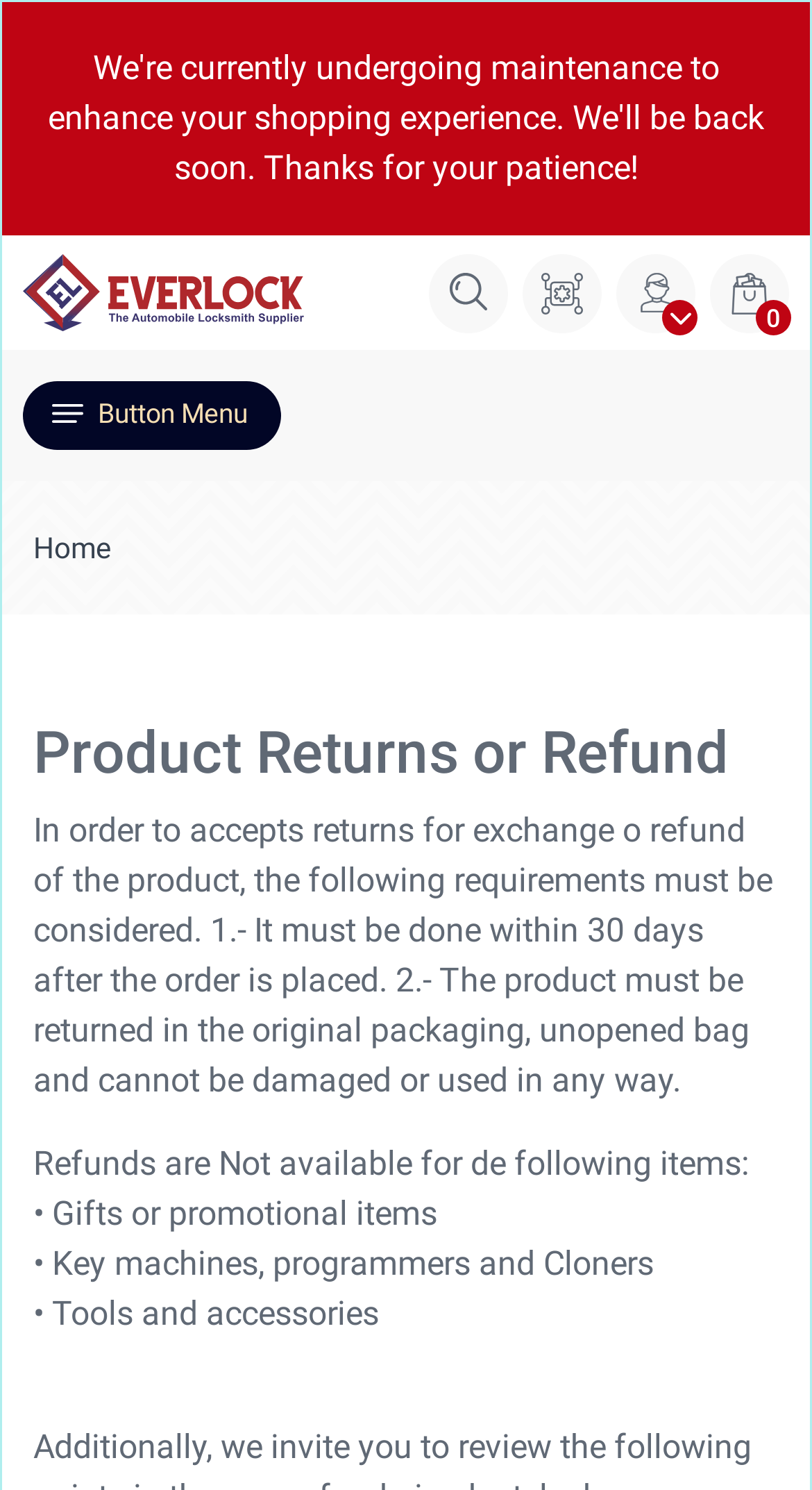Based on what you see in the screenshot, provide a thorough answer to this question: What is the navigation menu button?

The navigation menu button is located at the top left corner of the webpage, and it has an image of a menu icon and a text label 'Button Menu'. When clicked, it expands to show the navigation menu.